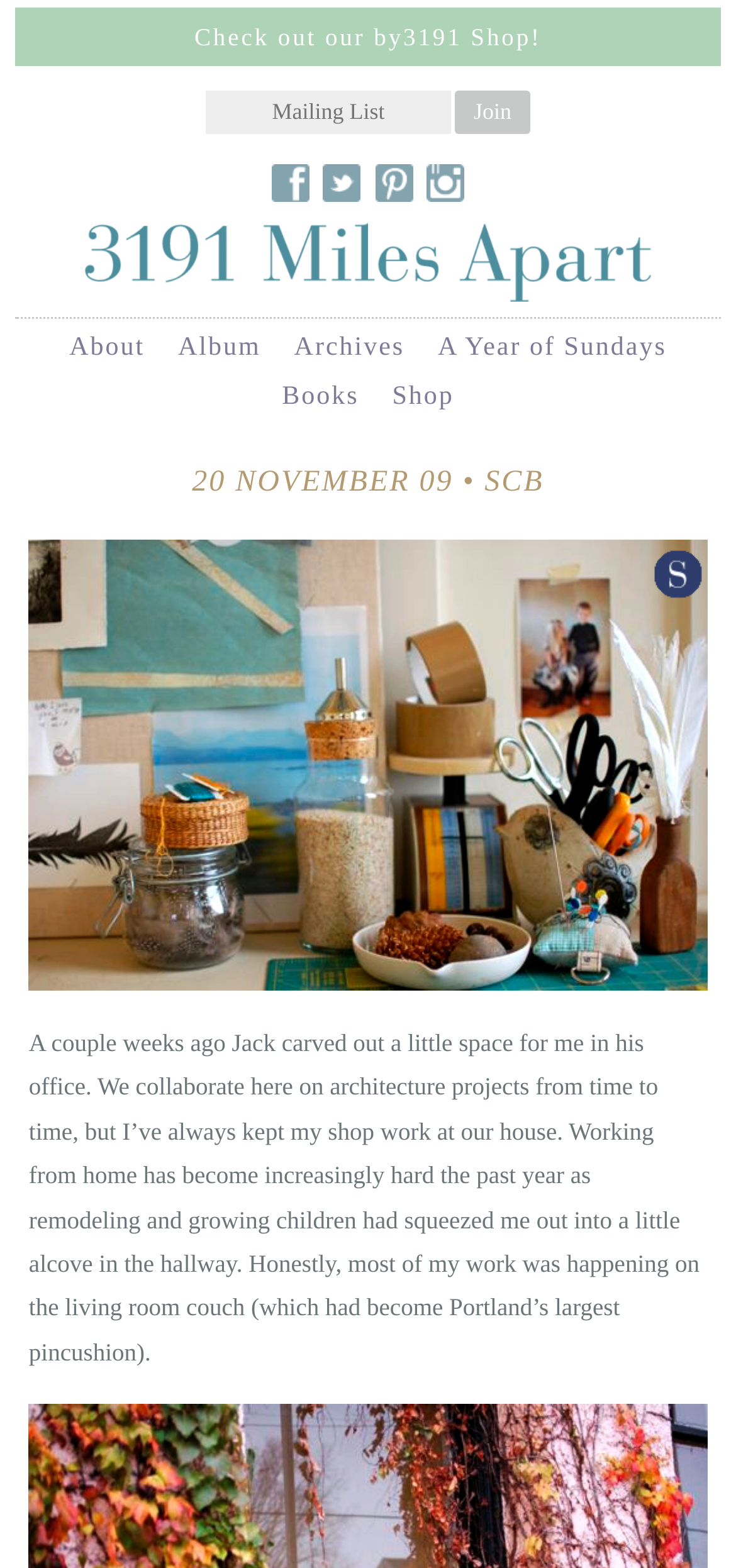Describe the webpage in detail, including text, images, and layout.

The webpage appears to be a personal blog or website, with a focus on the author's personal and professional life. At the top, there is a link to a shop, "Check out our by3191 Shop!", followed by a mailing list textbox and a "Join" button. Below this, there are three small images, likely icons or social media links, arranged horizontally.

The main content of the page is divided into two sections. On the left, there is a navigation menu with links to various sections of the website, including "About", "Album", "Archives", "A Year of Sundays", "Books", and "Shop". These links are arranged vertically, with the "About" link at the top and the "Shop" link at the bottom.

On the right, there is a large heading that reads "20 NOVEMBER 09 • SCB", followed by a large image that takes up most of the space. Below the image, there is a block of text that describes the author's experience working from home and the challenges they faced. The text is quite long and appears to be a personal anecdote or blog post.

At the very top of the page, there is a title that reads "3191 Miles Apart | 20 November 09 • SCB", which may be the title of the blog post or the website itself. There is also a link to the website's main page, "3191 Miles Apart", located near the top of the page.